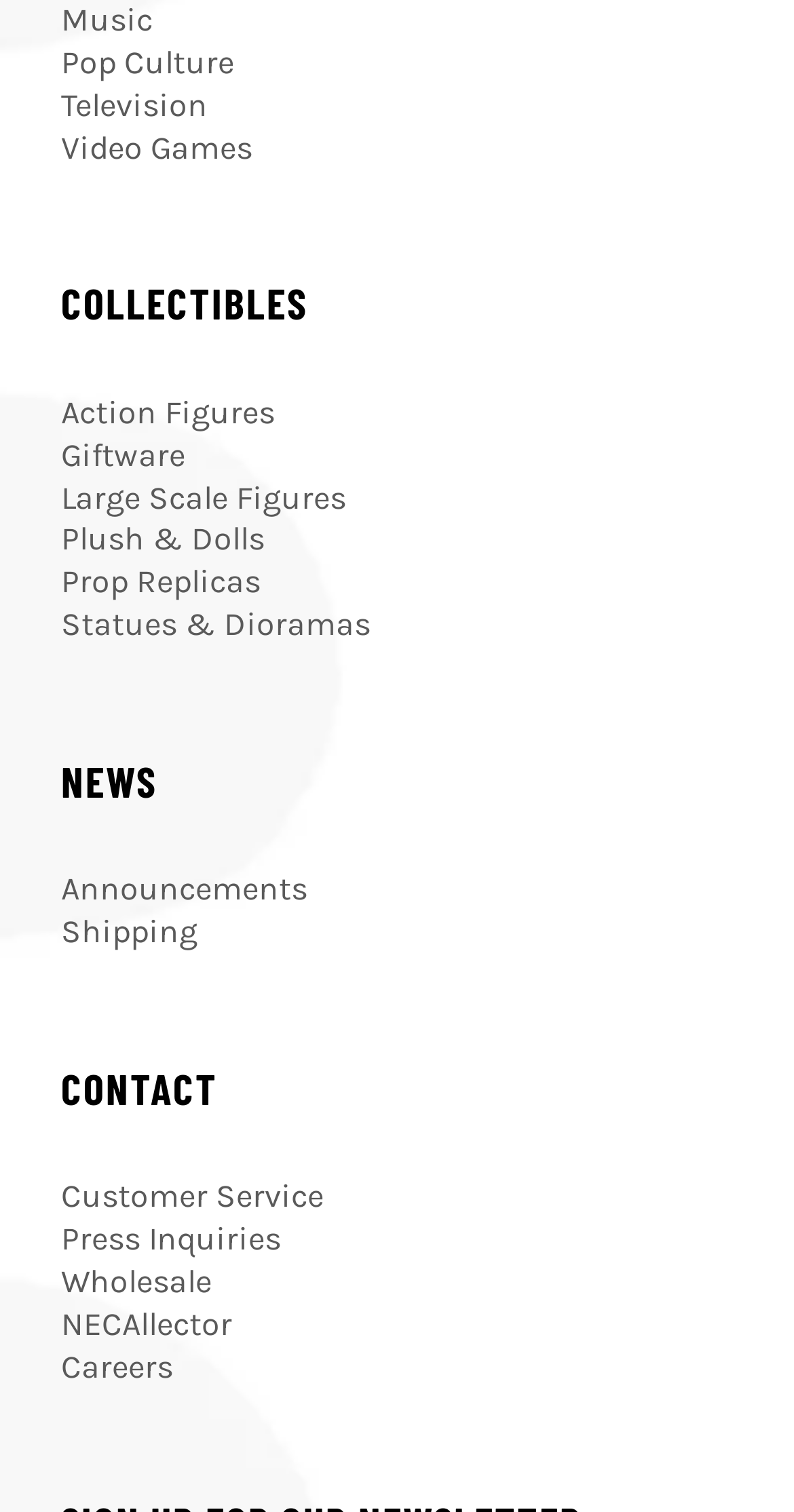Please respond to the question with a concise word or phrase:
What is the second heading on the webpage?

NEWS